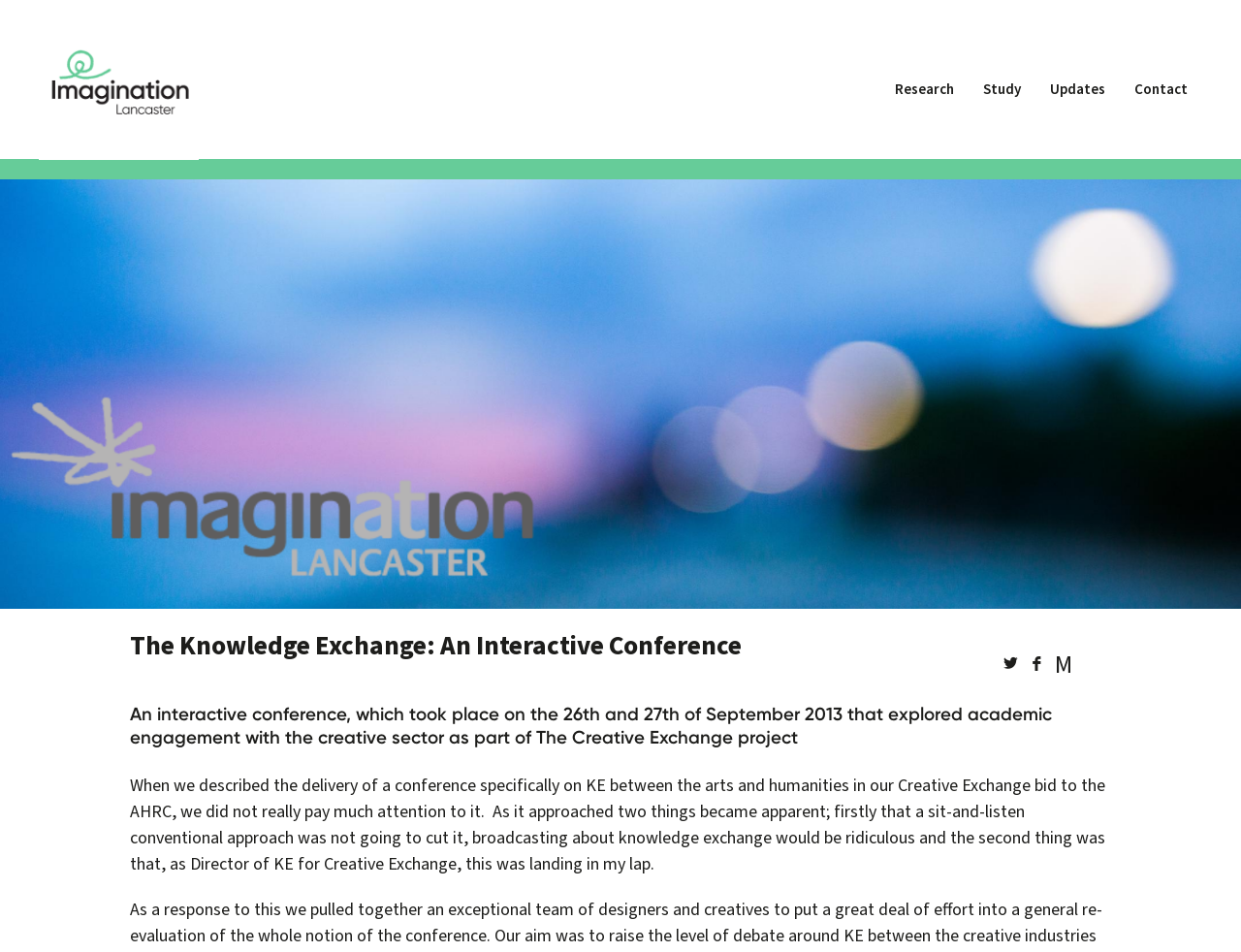Respond to the following query with just one word or a short phrase: 
What is the date of the interactive conference?

26th and 27th of September 2013